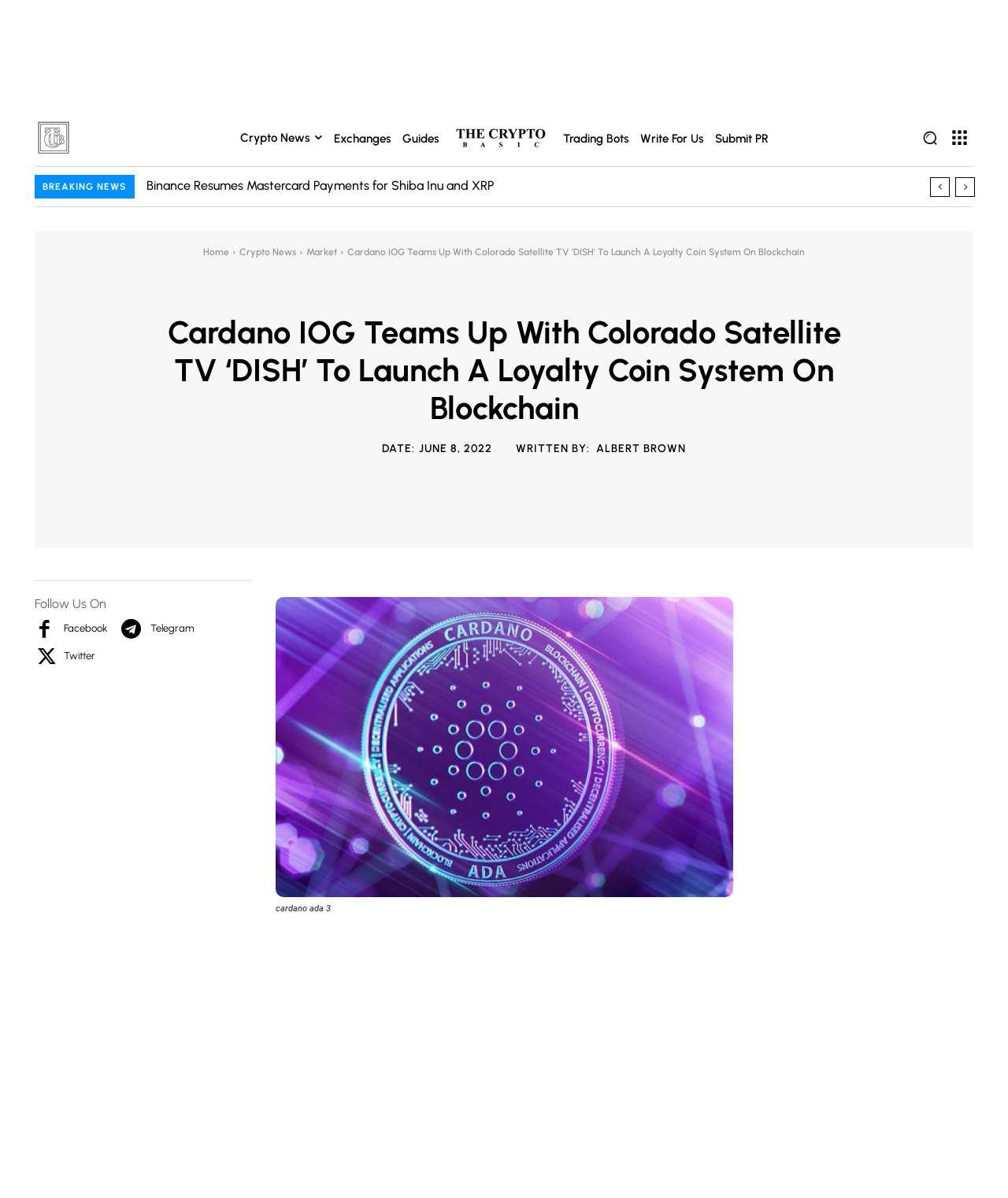What social media platforms can users follow the website on?
Please provide a detailed and comprehensive answer to the question.

The webpage displays a section labeled 'Follow Us On' with links to various social media platforms, including Facebook, Telegram, and Twitter. This suggests that users can follow the website on these platforms to stay up-to-date with the latest news and updates.